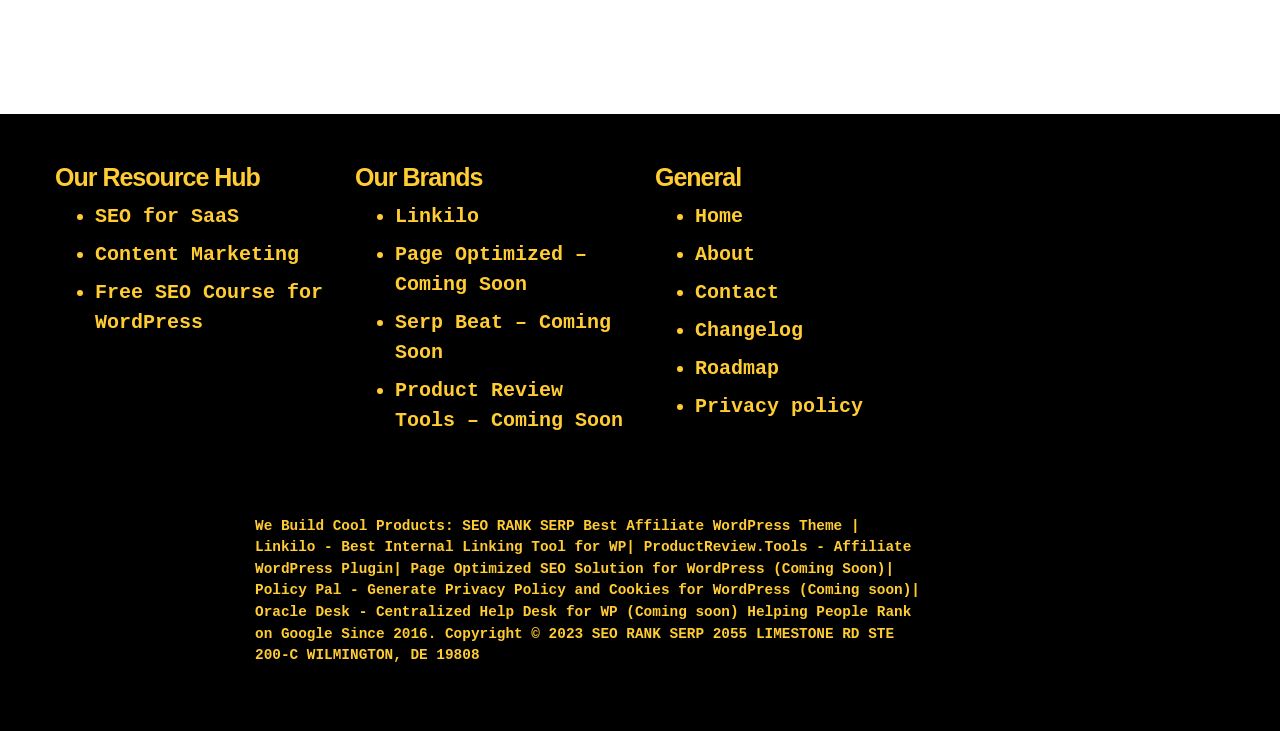What is the name of the company that built the products?
Look at the image and respond with a single word or a short phrase.

SEO RANK SERP